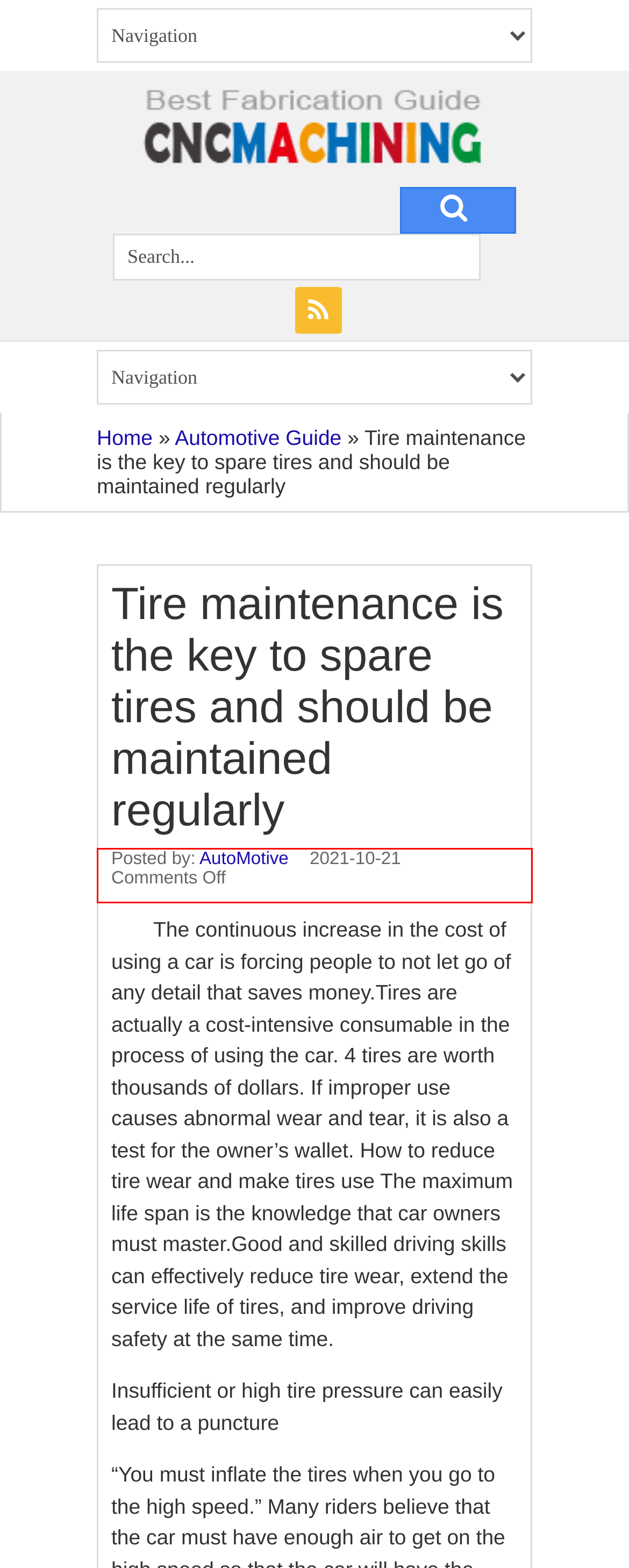Examine the webpage screenshot, find the red bounding box, and extract the text content within this marked area.

Posted by: AutoMotive 2021-10-21 Comments Off on Tire maintenance is the key to spare tires and should be maintained regularly